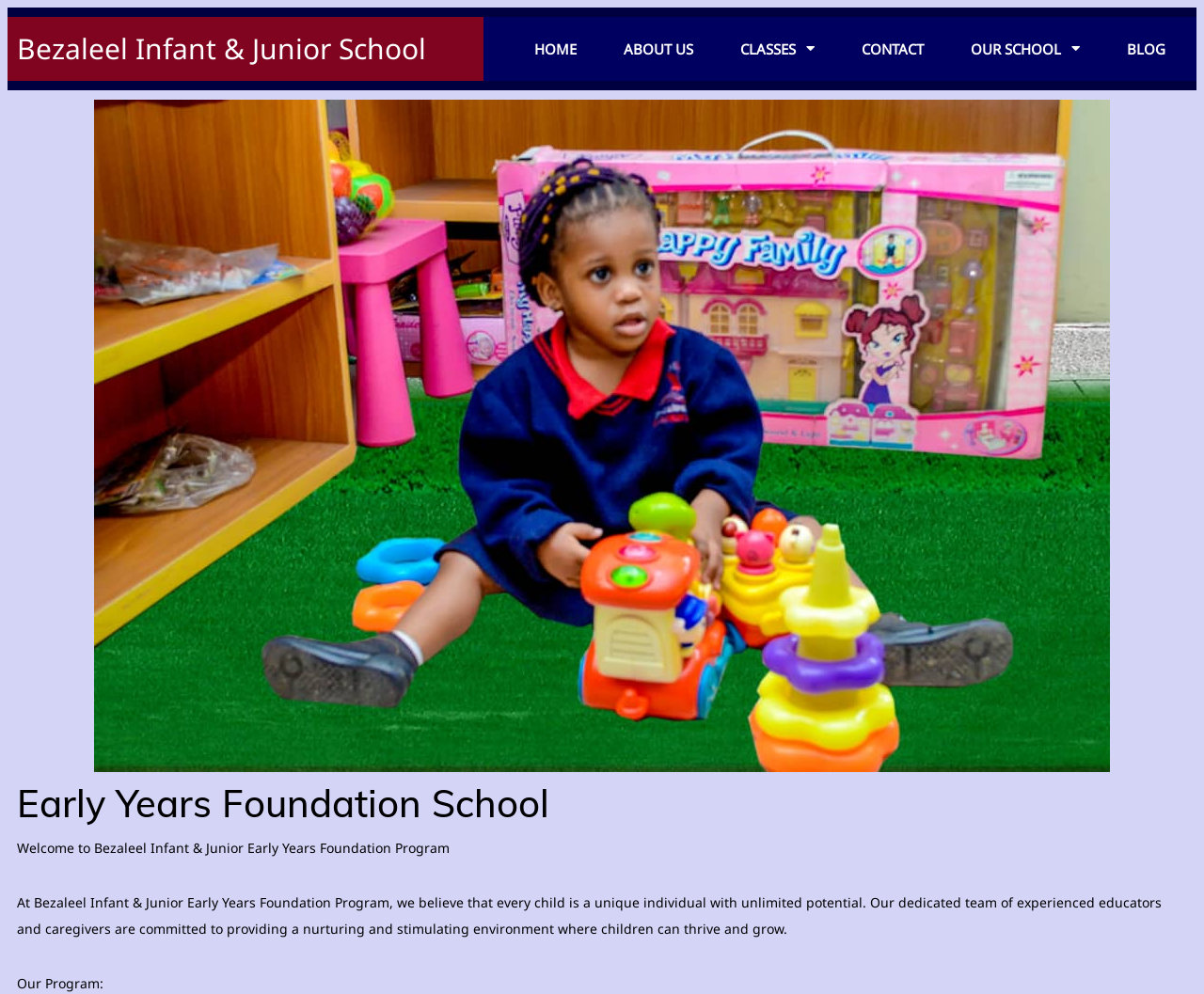Give a short answer to this question using one word or a phrase:
Is there an image on the webpage?

Yes